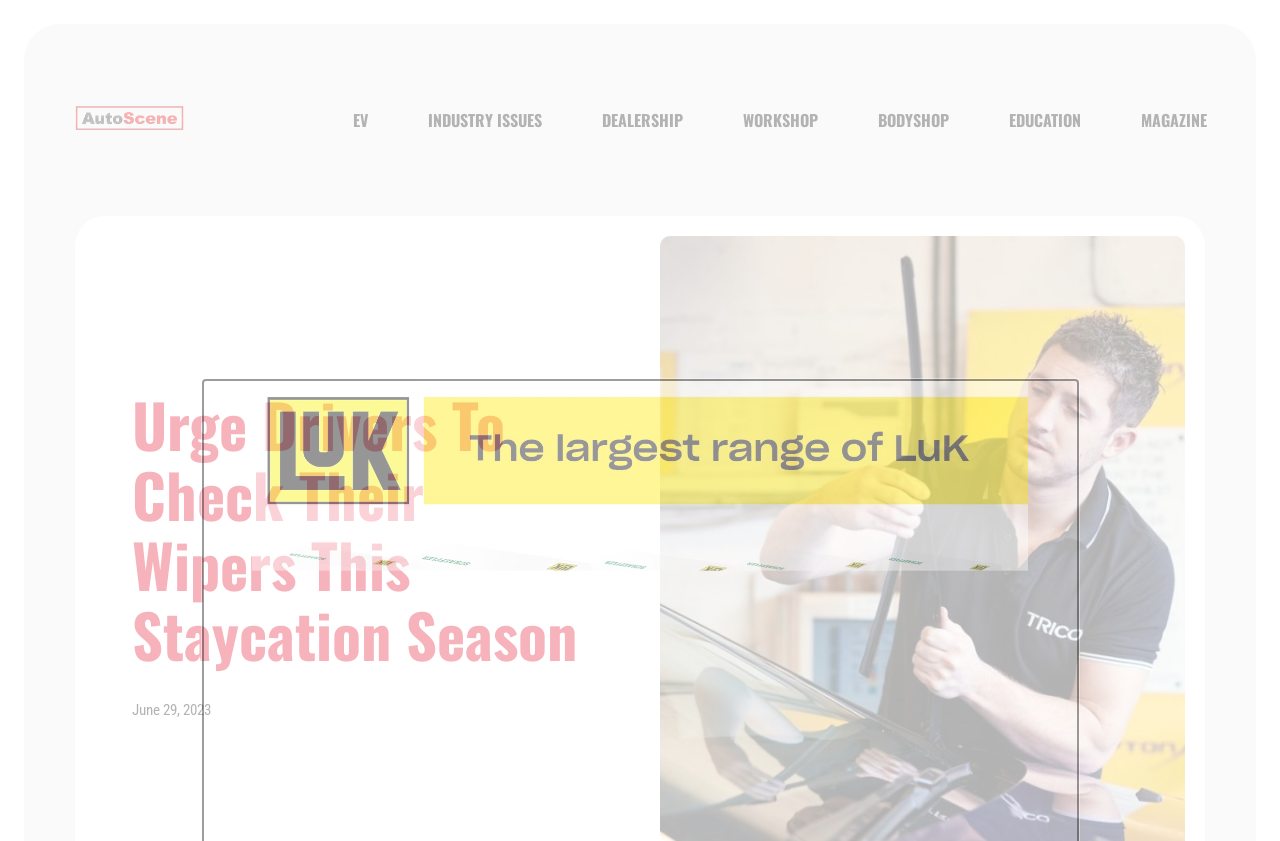Identify the bounding box coordinates of the element that should be clicked to fulfill this task: "check the date of the article". The coordinates should be provided as four float numbers between 0 and 1, i.e., [left, top, right, bottom].

[0.103, 0.833, 0.165, 0.854]